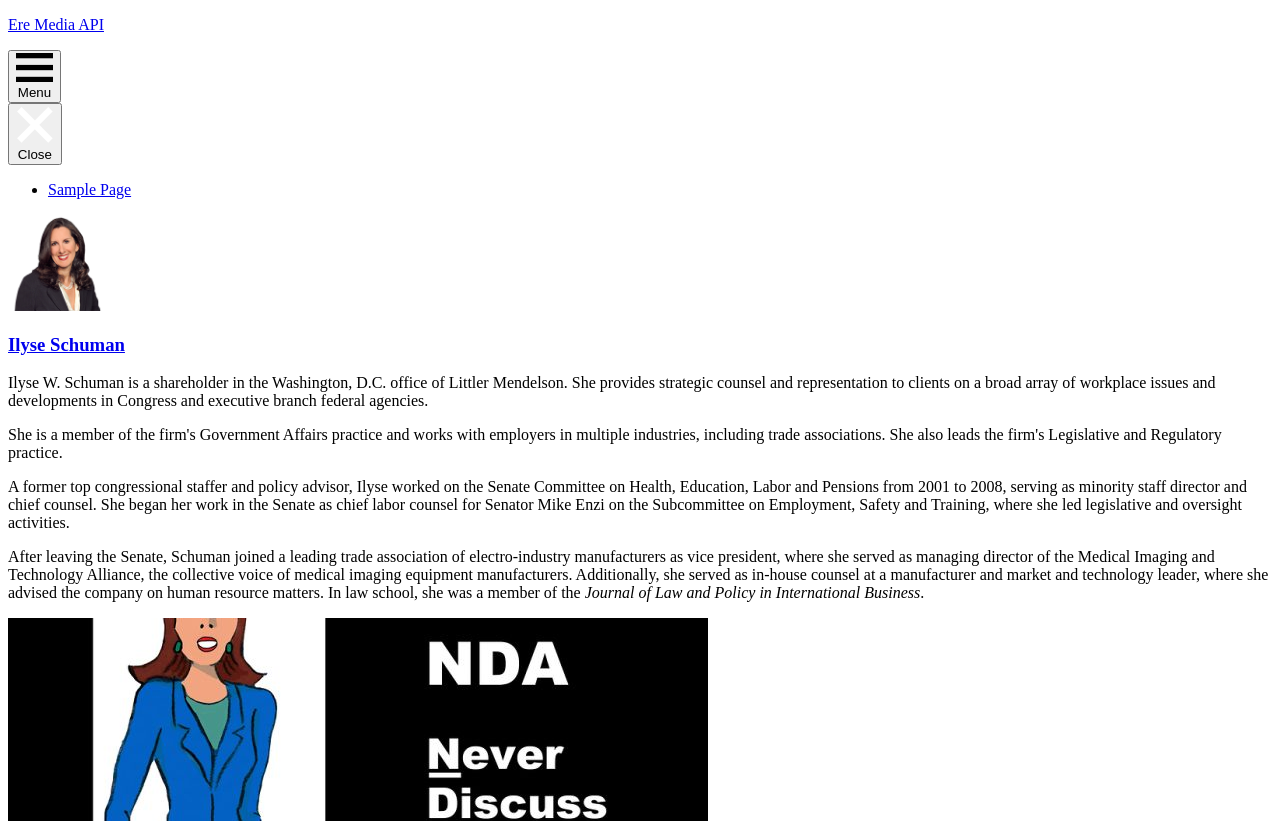Answer the question briefly using a single word or phrase: 
What is the name of the journal Ilyse was a member of?

Journal of Law and Policy in International Business